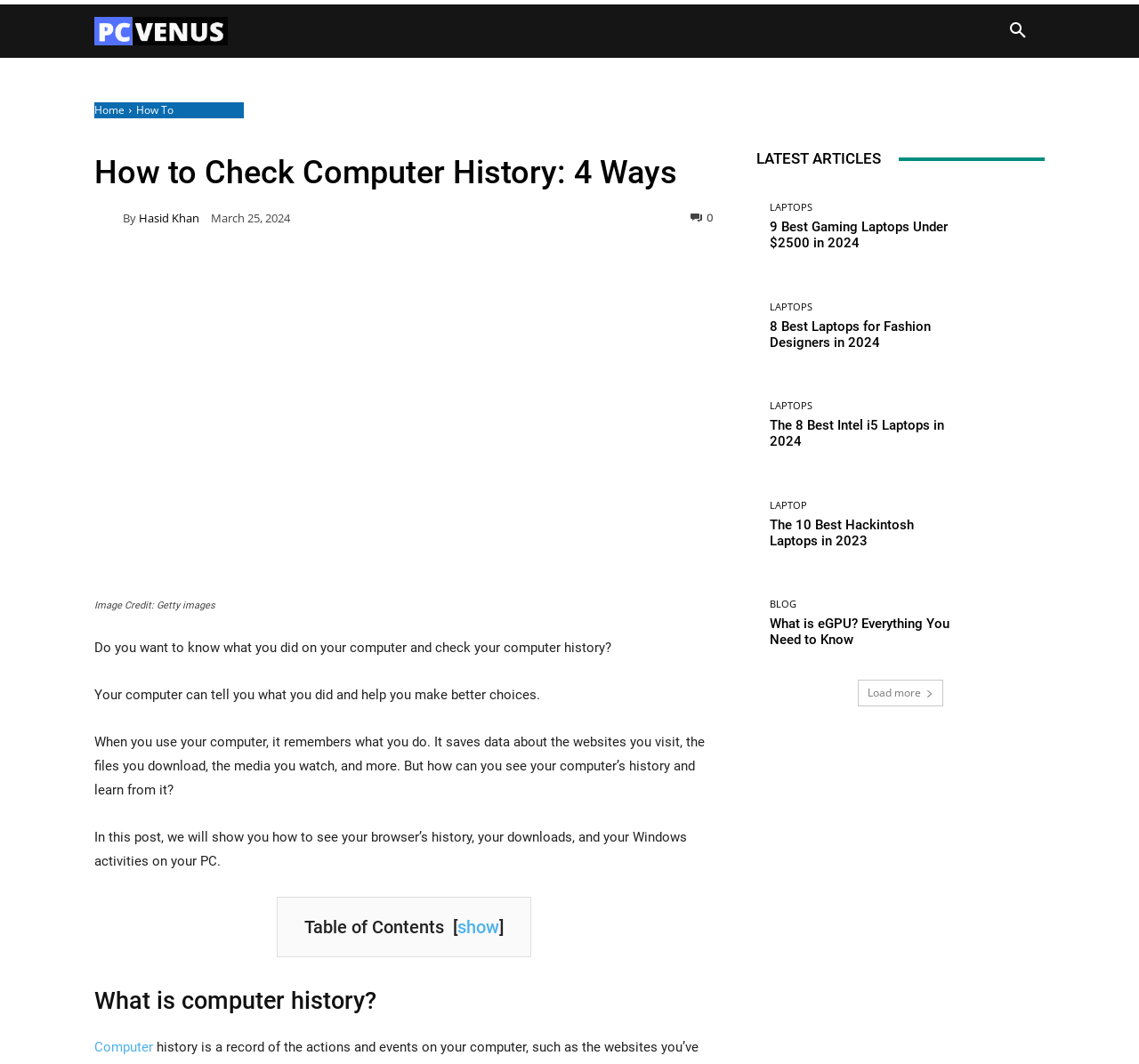Respond to the question below with a single word or phrase:
How many ways to check computer history are mentioned?

4